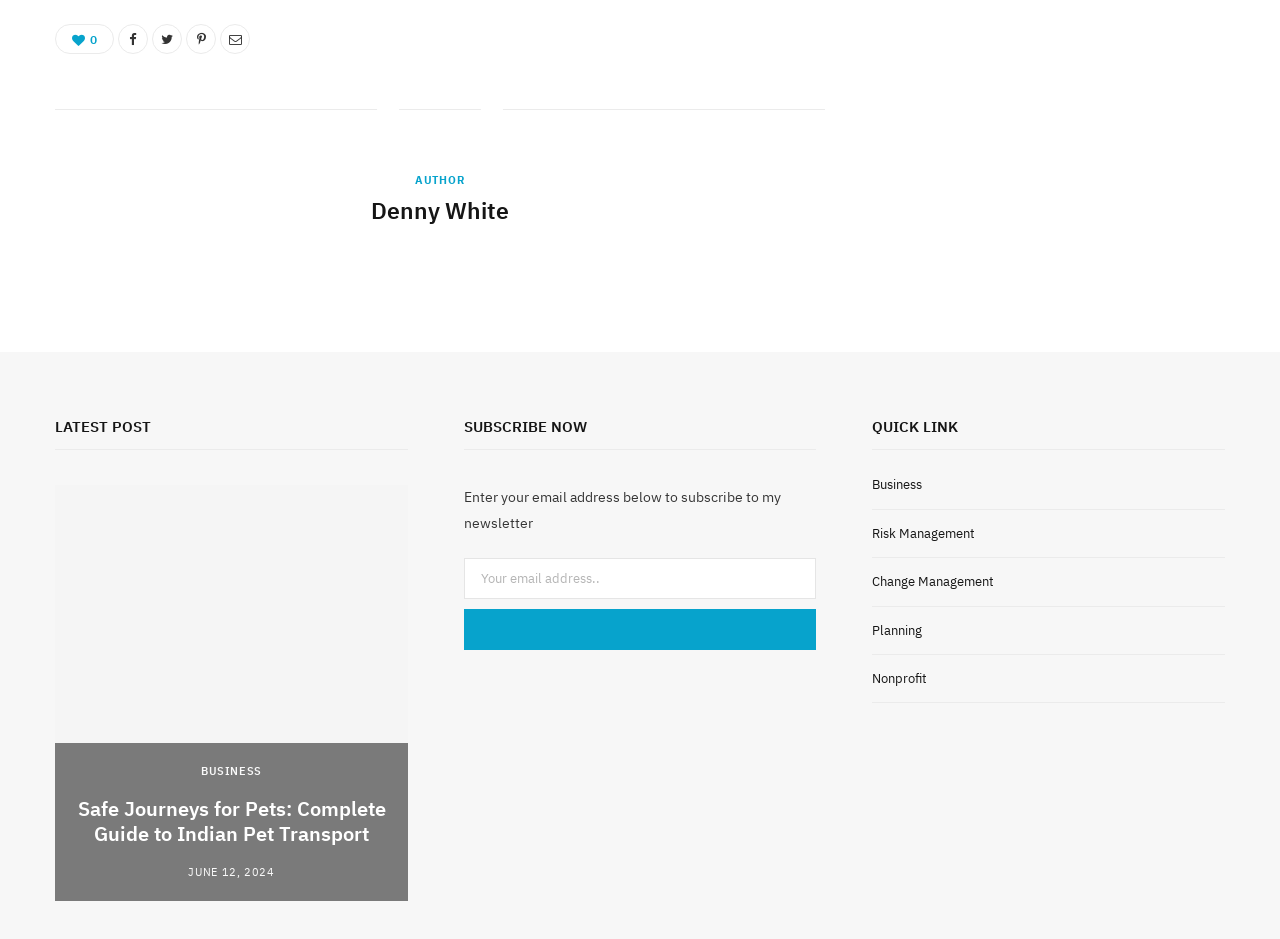How many quick links are there?
Provide a well-explained and detailed answer to the question.

I found the quick links by looking at the heading element with the text 'QUICK LINK' and then counting the number of link elements below it. There are 5 link elements with the texts 'Business', 'Risk Management', 'Change Management', 'Planning', and 'Nonprofit'.